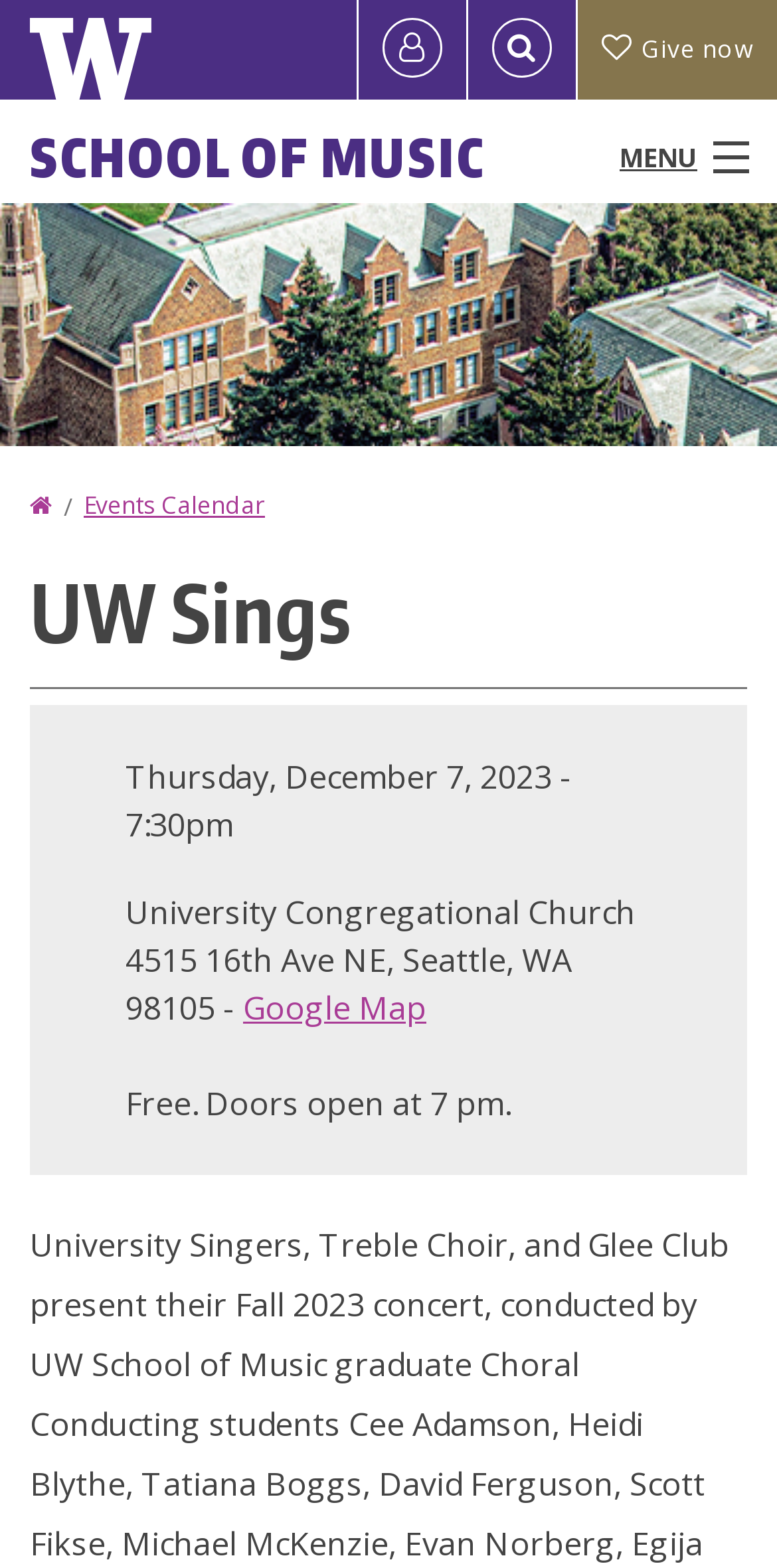Please provide the main heading of the webpage content.

SCHOOL OF MUSIC